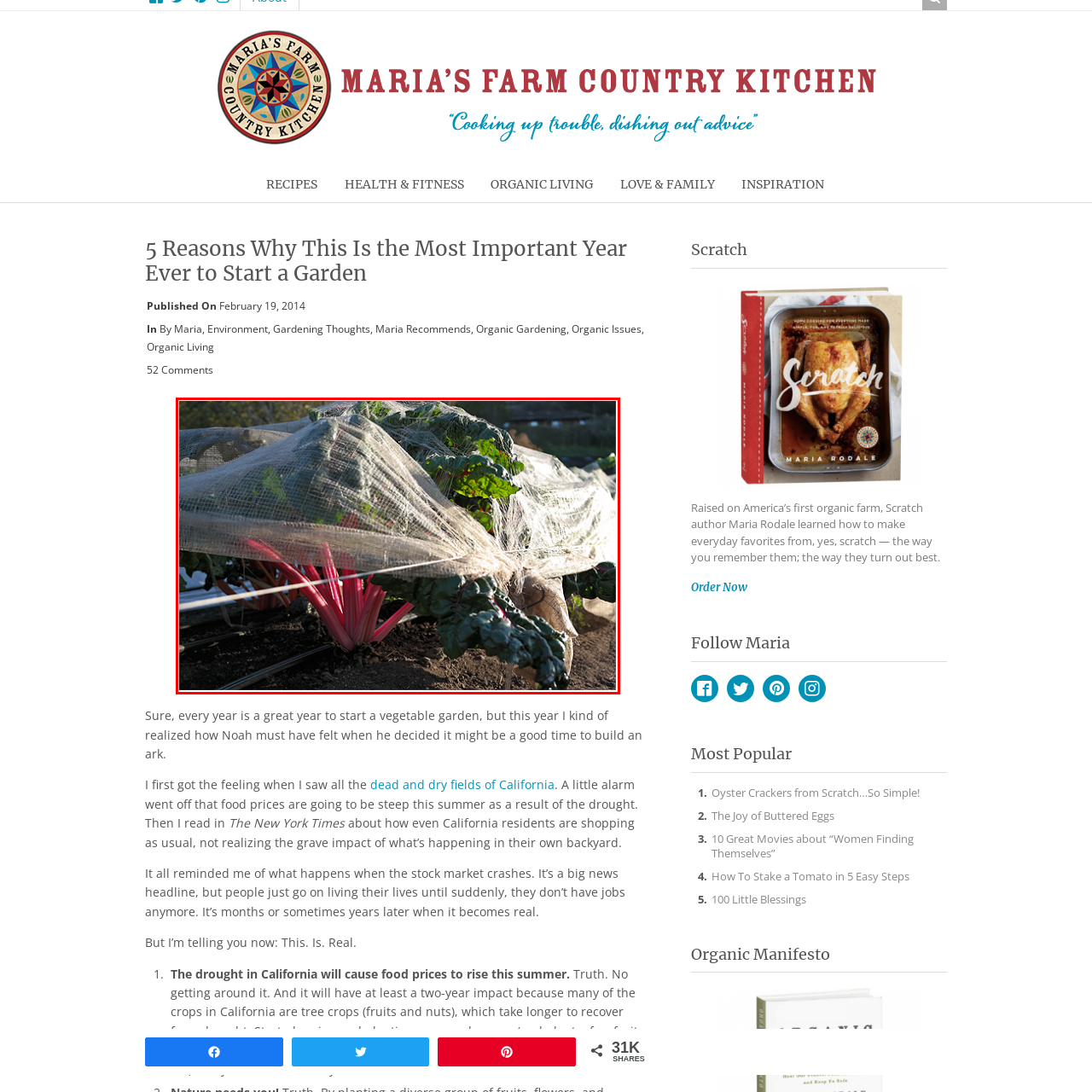What theme does the image embody? Study the image bordered by the red bounding box and answer briefly using a single word or a phrase.

Home gardening and organic living